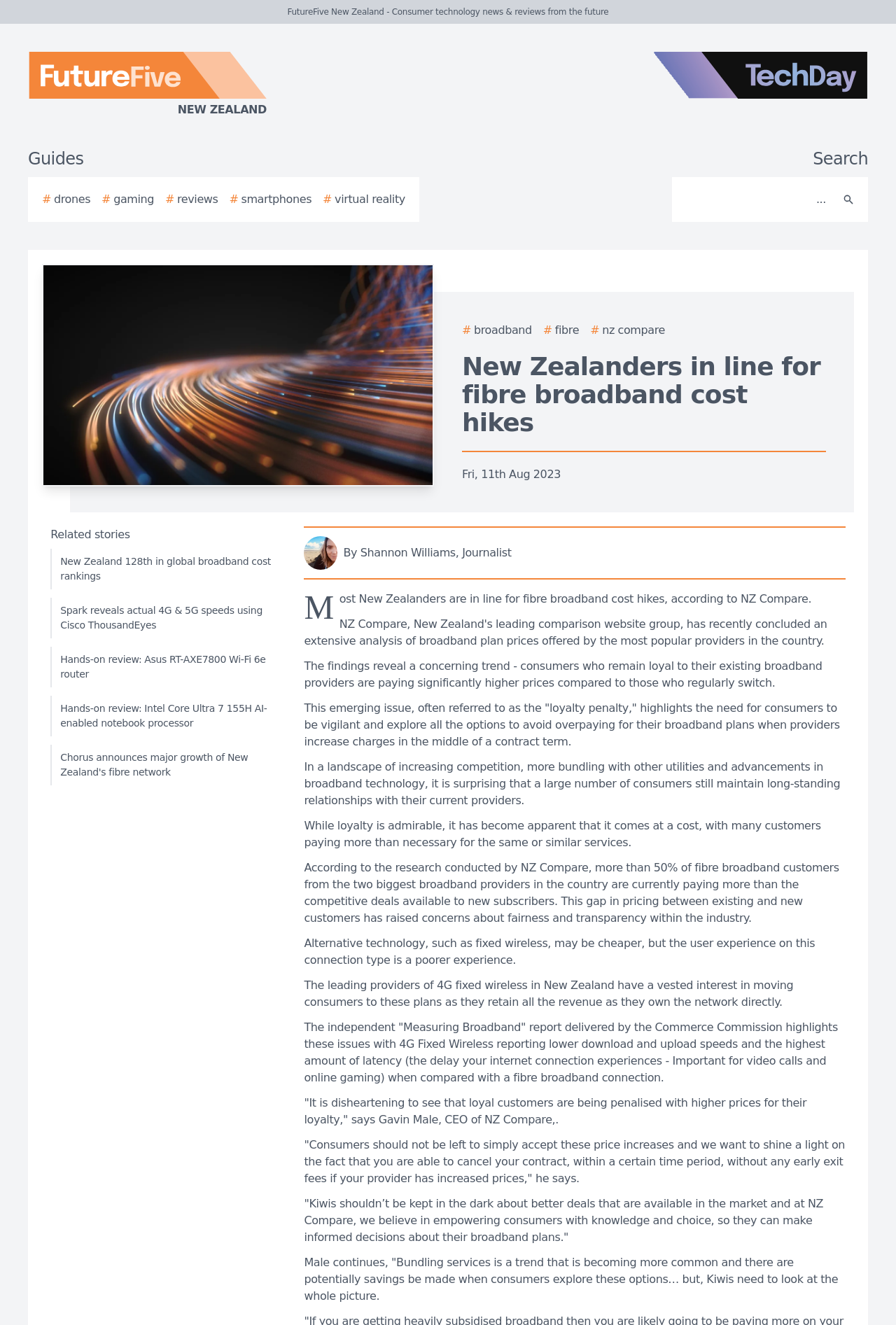Identify the bounding box for the described UI element: "aria-label="Search"".

[0.931, 0.138, 0.962, 0.163]